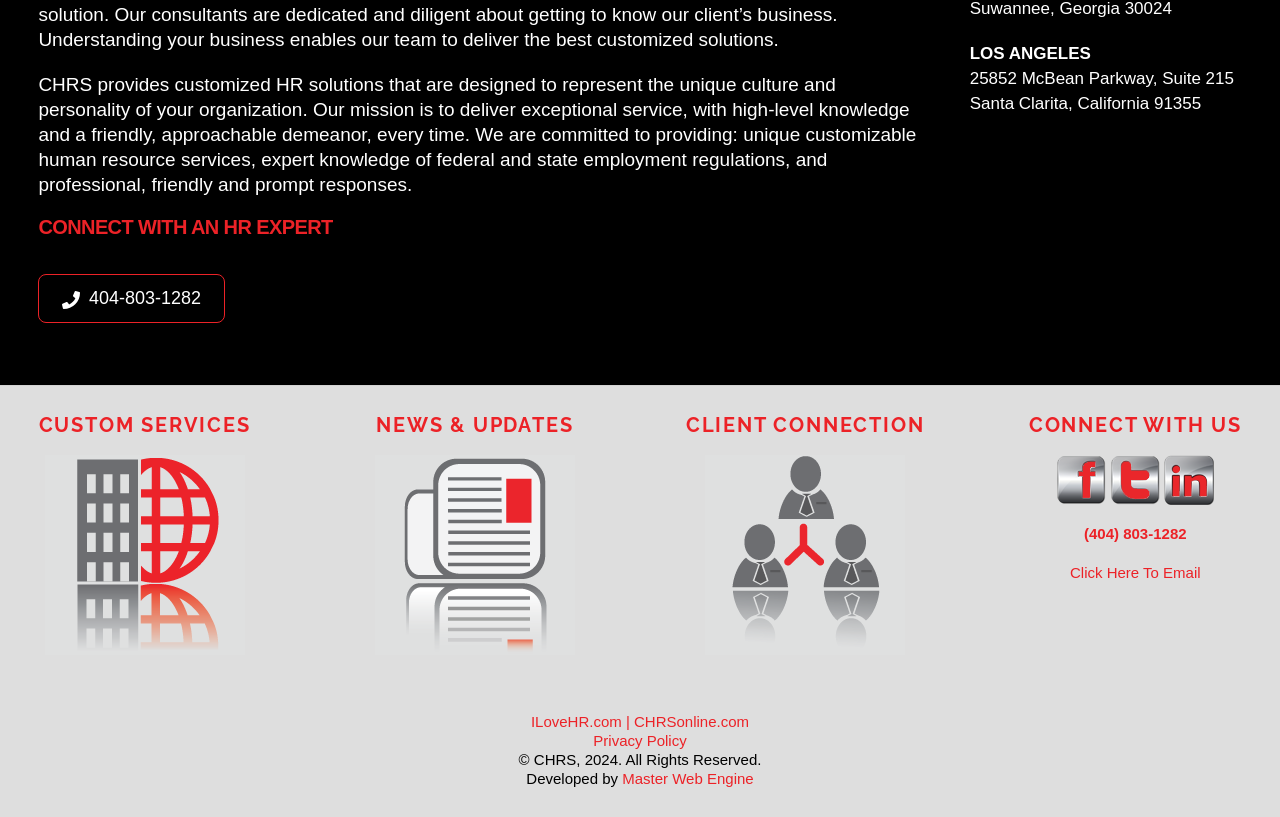What are the three main sections on the webpage?
From the details in the image, provide a complete and detailed answer to the question.

I found the three main sections by looking at the heading elements on the webpage, which are 'CUSTOM SERVICES', 'NEWS & UPDATES', and 'CLIENT CONNECTION'.